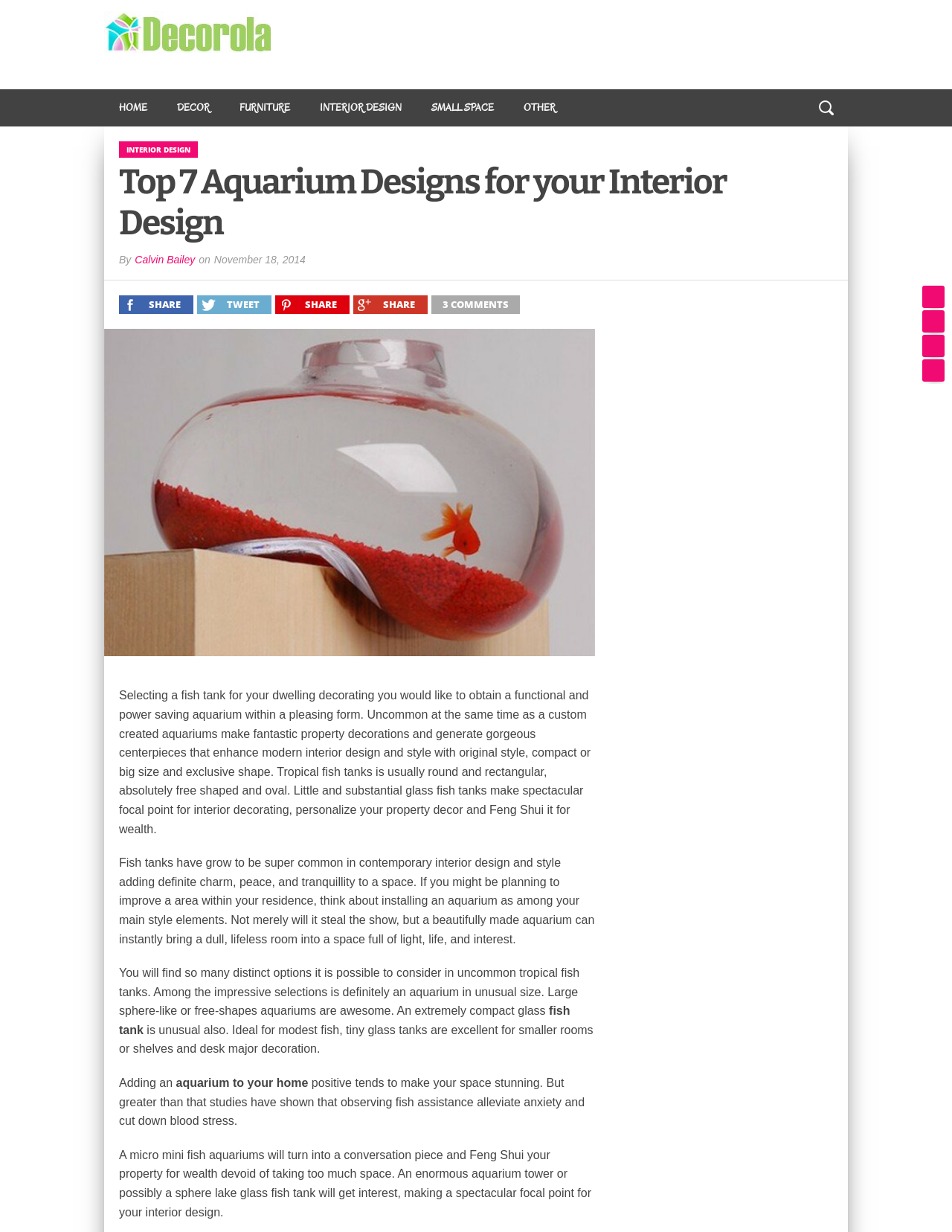What is the author's name?
From the screenshot, provide a brief answer in one word or phrase.

Calvin Bailey